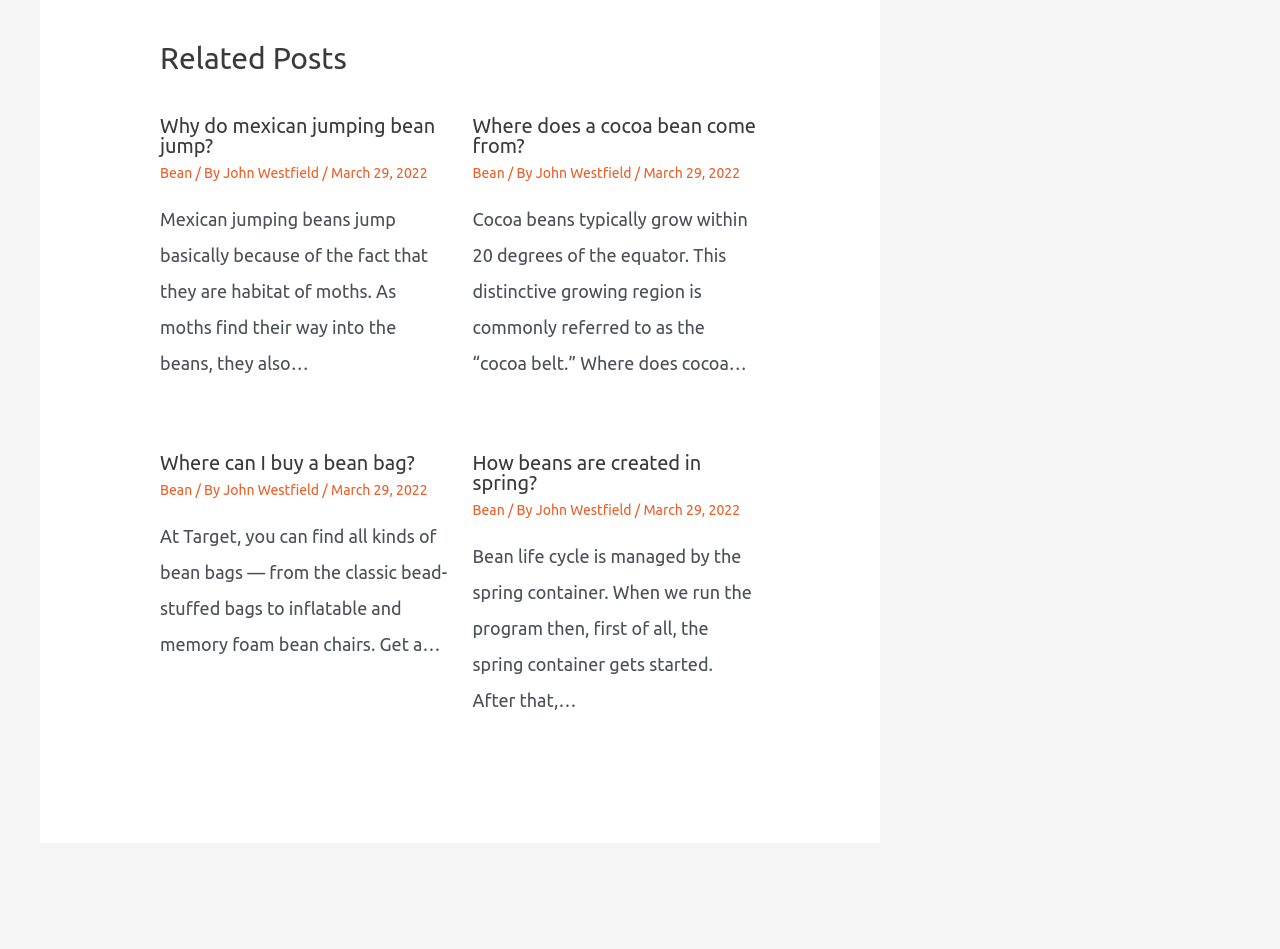Using details from the image, please answer the following question comprehensively:
What is the date of the articles?

The date of the articles is March 29, 2022, as indicated by the static text 'March 29, 2022' in each article.